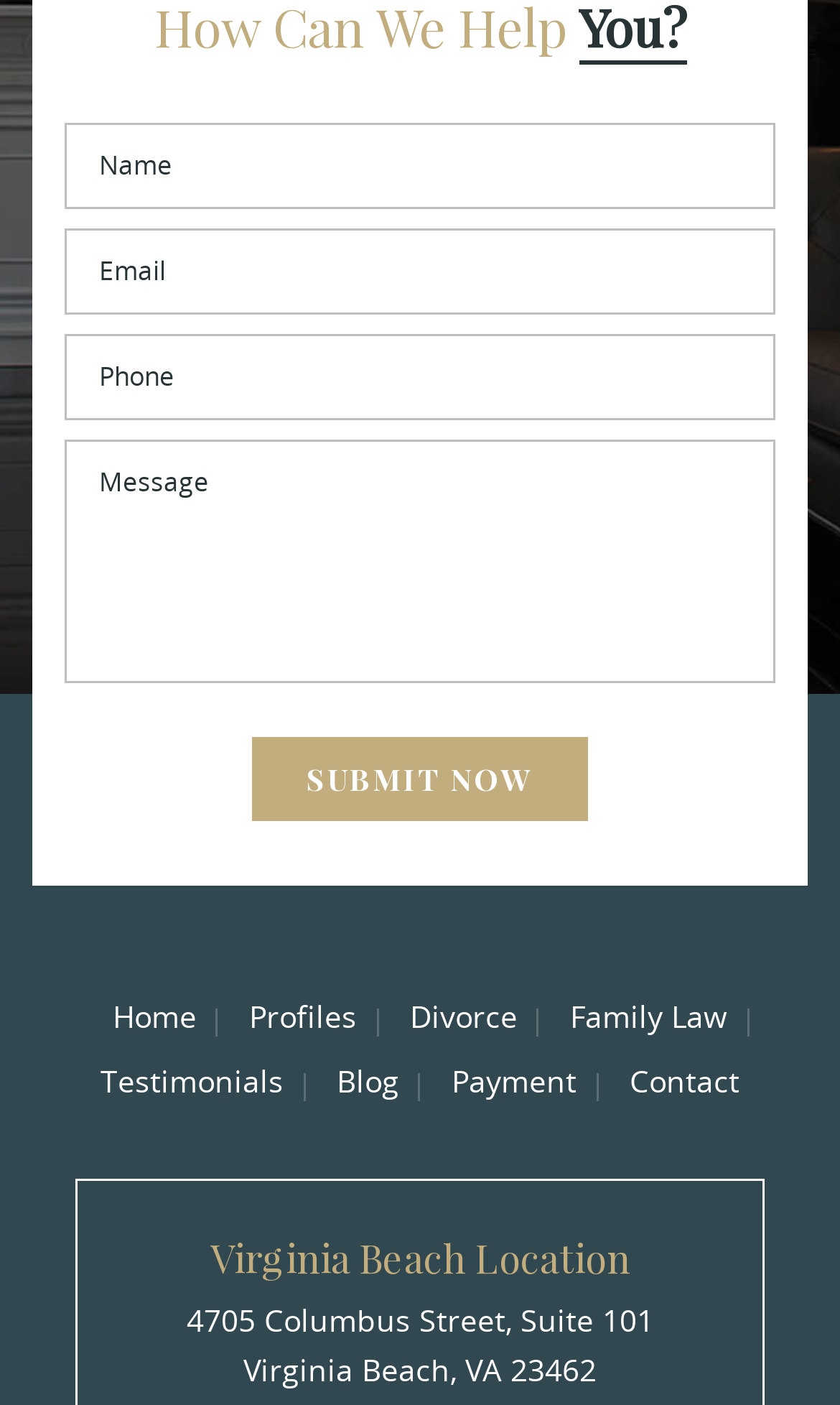Is the Phone field required to submit the form?
Please provide an in-depth and detailed response to the question.

The Phone field does not have the 'required: True' property, indicating that it is not mandatory to submit the form.